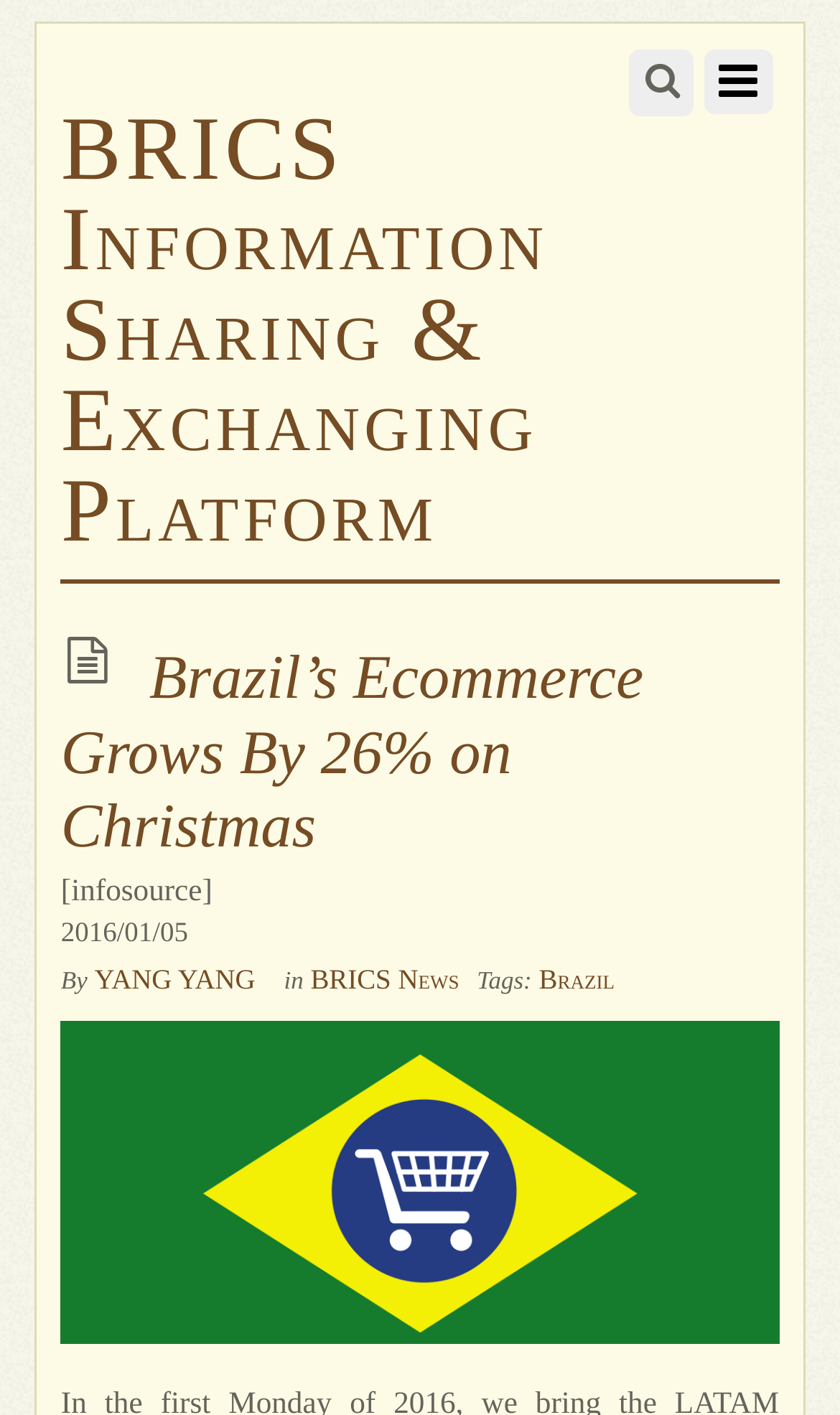From the given element description: "BRICS News", find the bounding box for the UI element. Provide the coordinates as four float numbers between 0 and 1, in the order [left, top, right, bottom].

[0.37, 0.68, 0.547, 0.703]